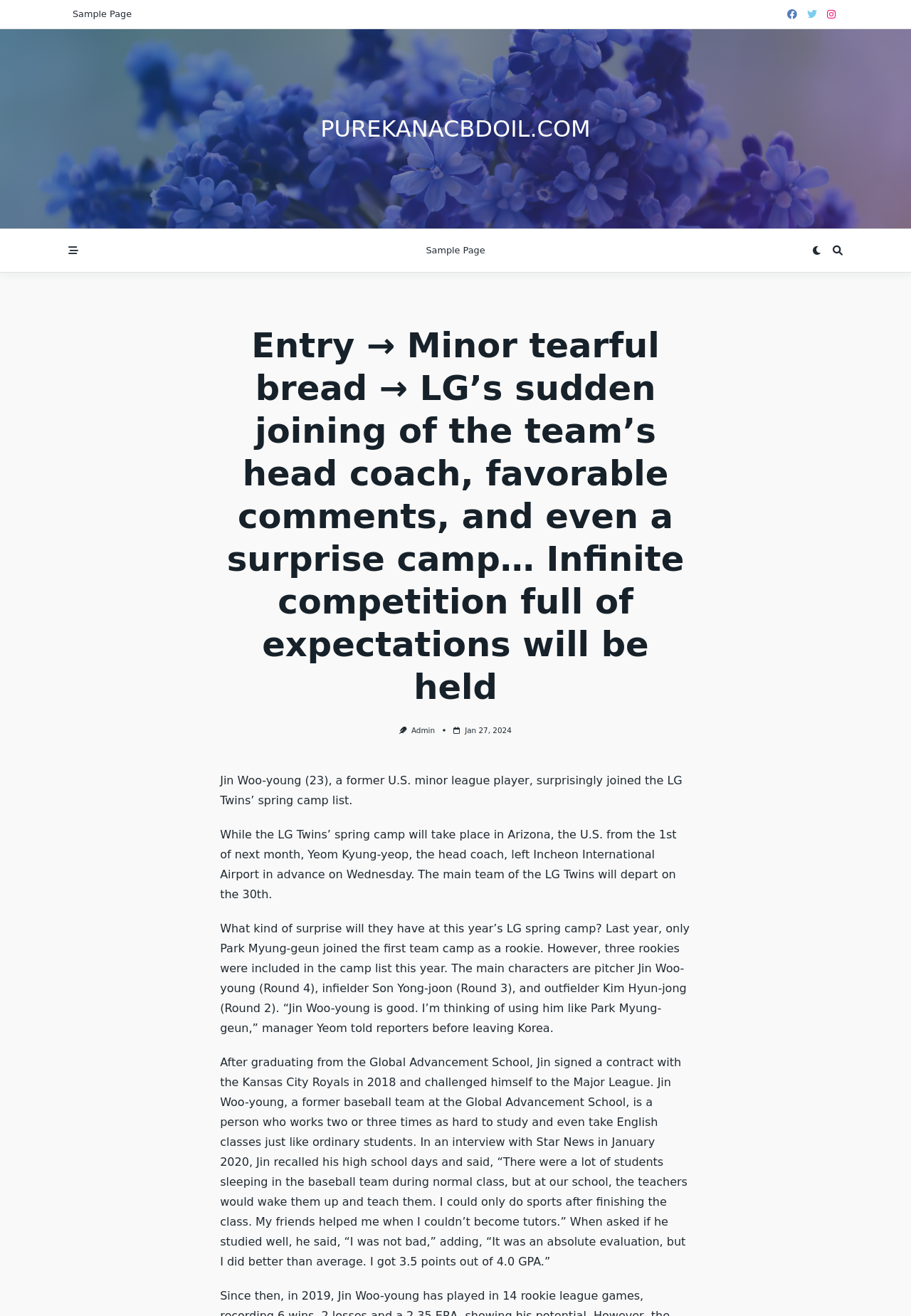Deliver a detailed narrative of the webpage's visual and textual elements.

The webpage appears to be a news article about Jin Woo-young, a 23-year-old former U.S. minor league player who has joined the LG Twins' spring camp list. At the top of the page, there is a header section with a title that reads "Entry → Minor tearful bread → LG's sudden joining of the team's head coach, favorable comments, and even a surprise camp… Infinite competition full of expectations will be held." Below the header, there is a section with three buttons and several links, including "Sample Page" and "PUREKANACBDOIL.COM".

The main content of the article is divided into four paragraphs. The first paragraph introduces Jin Woo-young and his surprise joining of the LG Twins' spring camp list. The second paragraph provides more details about the spring camp, which will take place in Arizona, and the head coach's advance departure. The third paragraph discusses the surprise elements of this year's LG spring camp, including the inclusion of three rookies in the camp list. The fourth and longest paragraph provides background information on Jin Woo-young, including his experience playing for the Kansas City Royals and his academic achievements in high school.

To the right of the header, there is a section with a link to "Admin", an image, and a link to the date "Jan 27, 2024". There are also several social media links and buttons scattered throughout the top section of the page. Overall, the webpage has a clean and organized layout, making it easy to read and navigate.